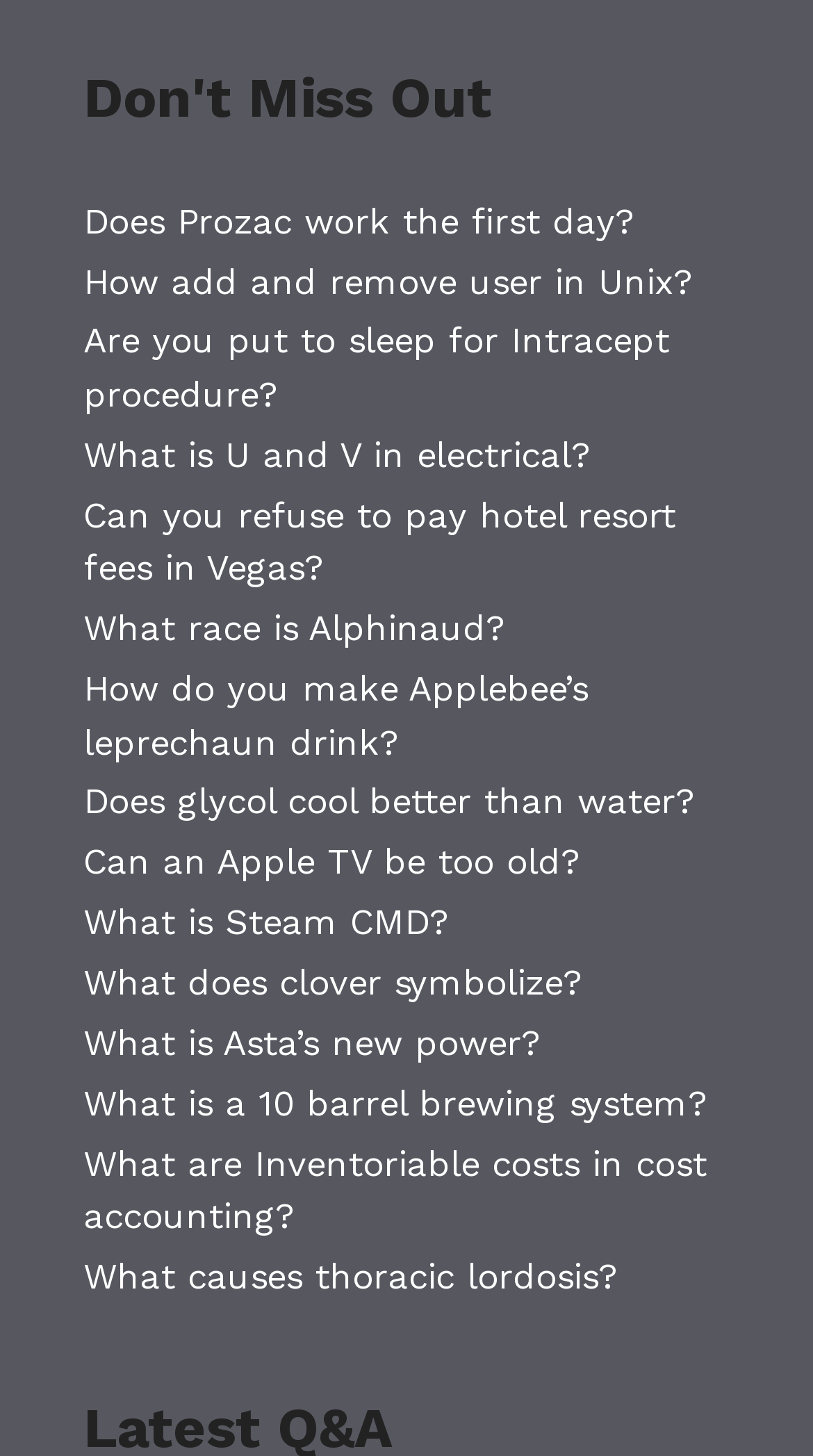What is the title of the first article?
Using the image, give a concise answer in the form of a single word or short phrase.

Does Prozac work the first day?